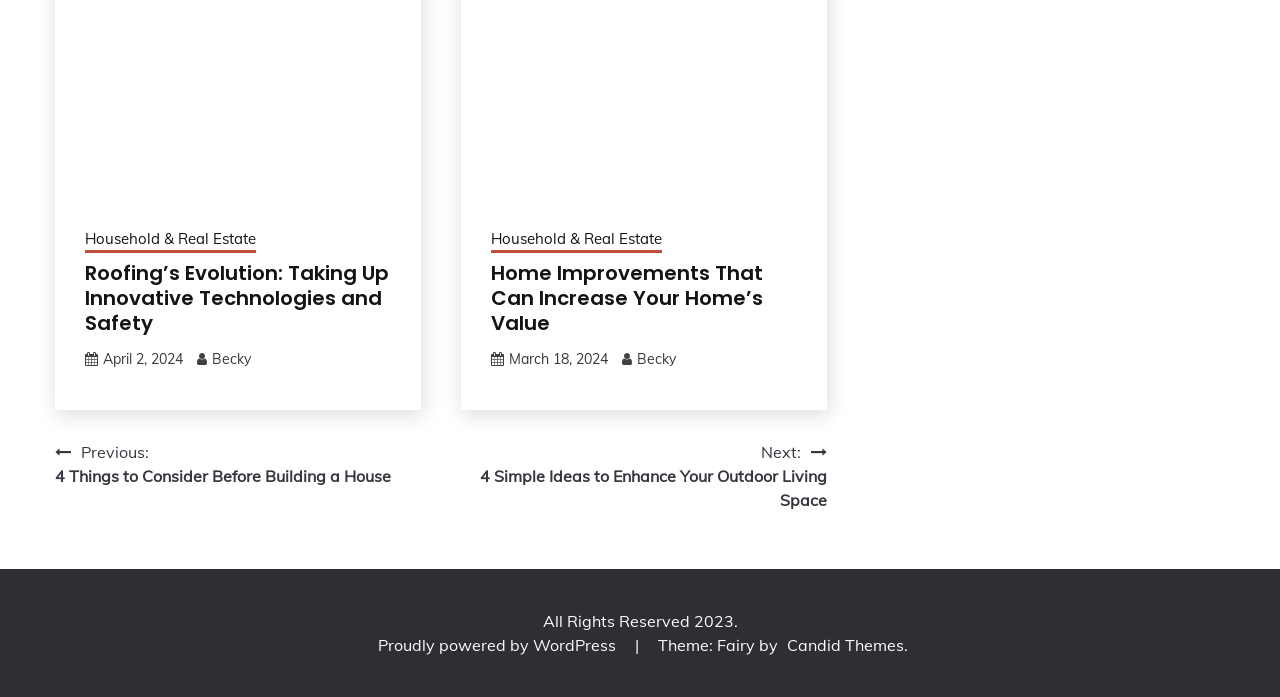Please answer the following question using a single word or phrase: 
How many articles are displayed on the webpage?

2